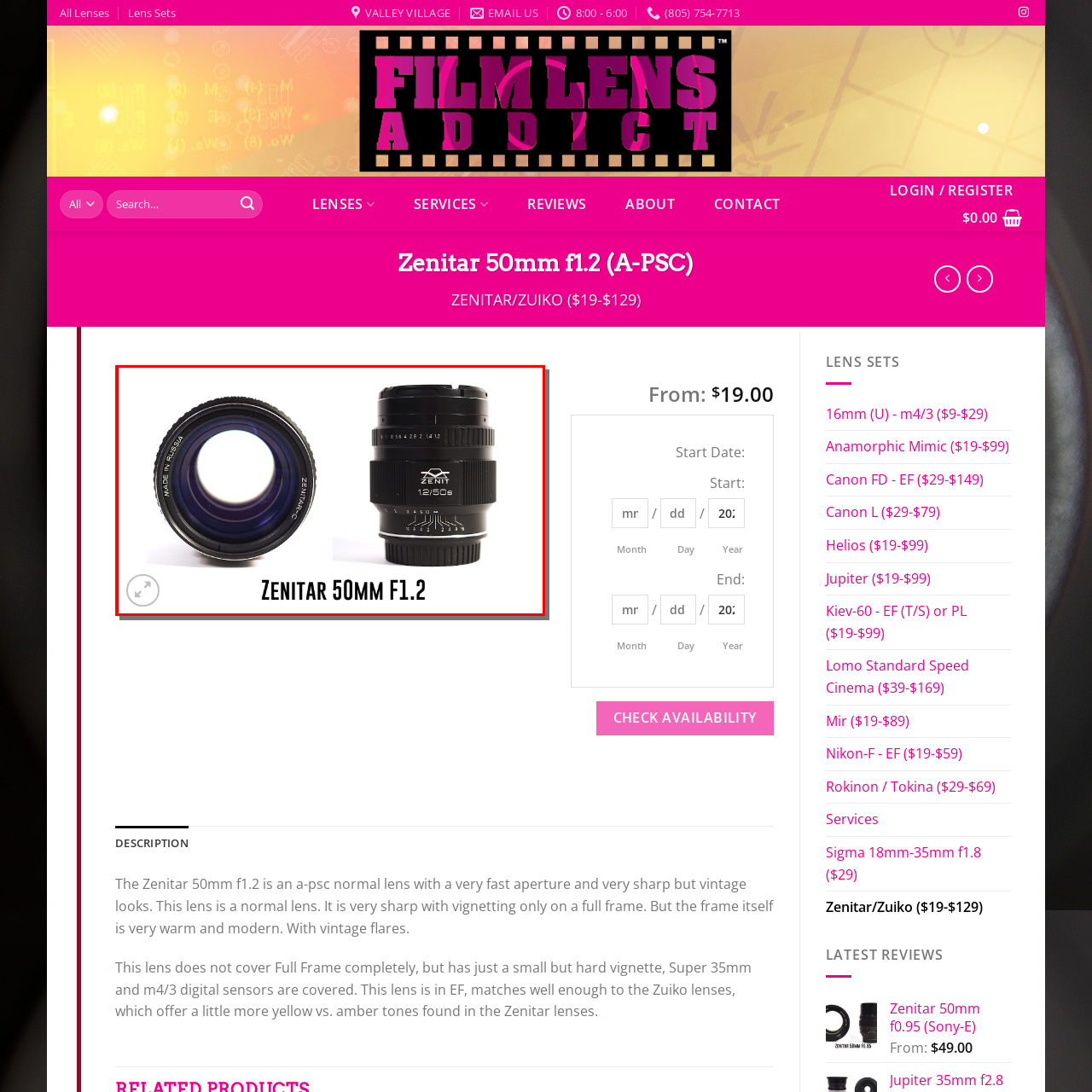What is the name of the lens model?
Direct your attention to the area of the image outlined in red and provide a detailed response based on the visual information available.

The name of the lens model can be determined by looking at the bold text below the image, which reads 'ZENITAR 50MM F1.2', or by looking at the label on the side of the lens, which reads 'ZENIT'.